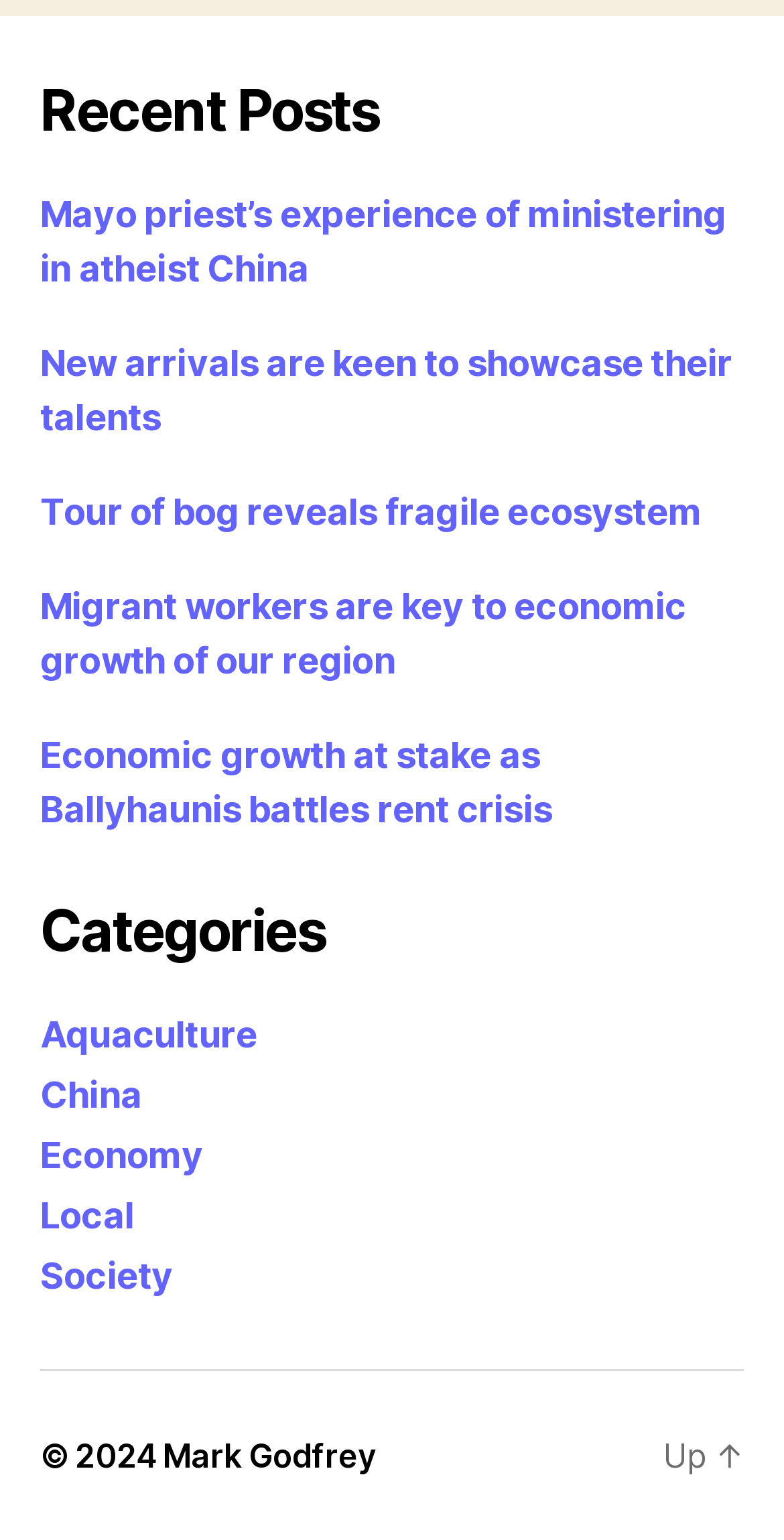Identify the bounding box for the UI element that is described as follows: "Mark Godfrey".

[0.208, 0.932, 0.479, 0.958]